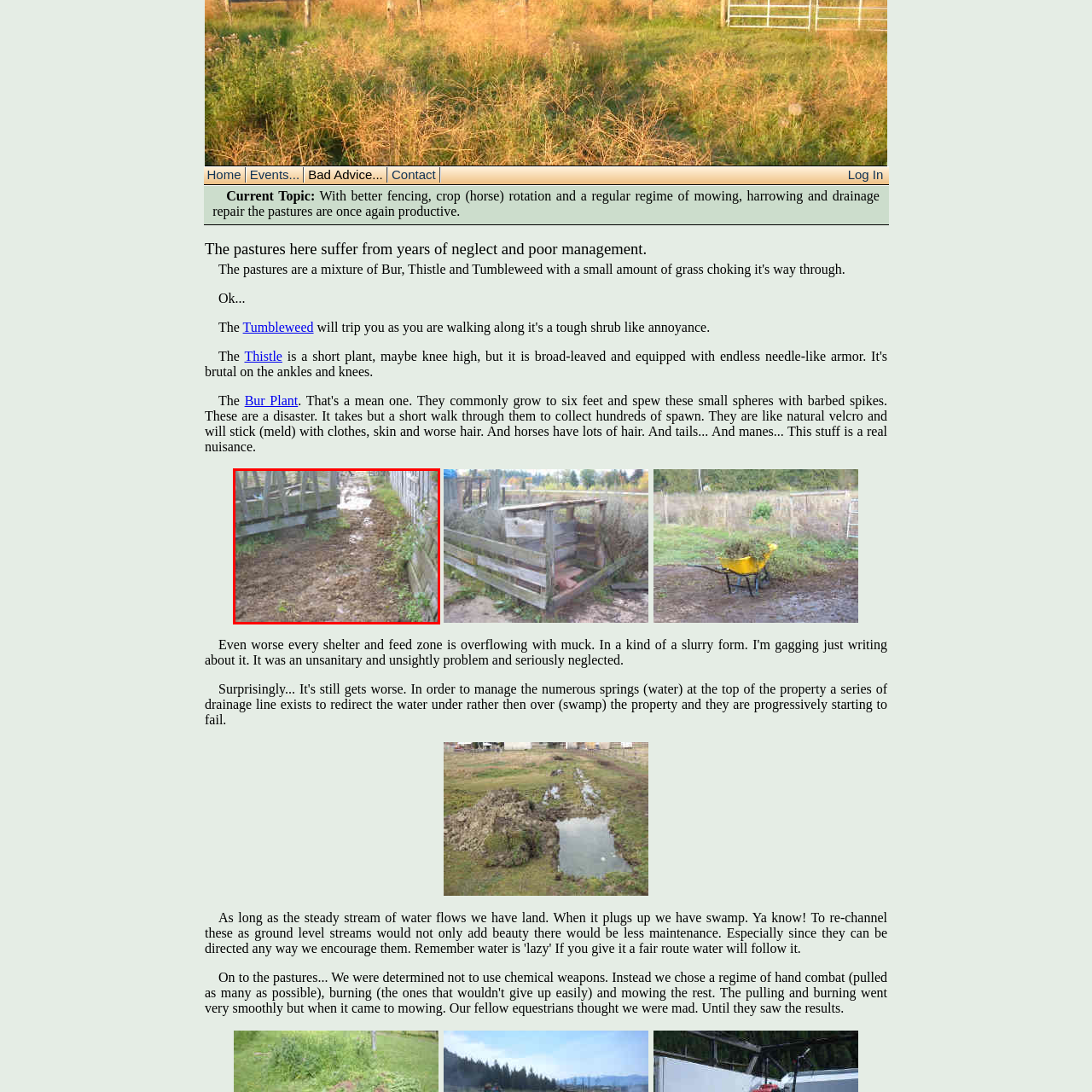What is the issue with the ground in the foreground?
Analyze the highlighted section in the red bounding box of the image and respond to the question with a detailed explanation.

The foreground shows a muddy path with uneven ground, suggesting water accumulation and lack of proper drainage, which is a result of poor management practices.